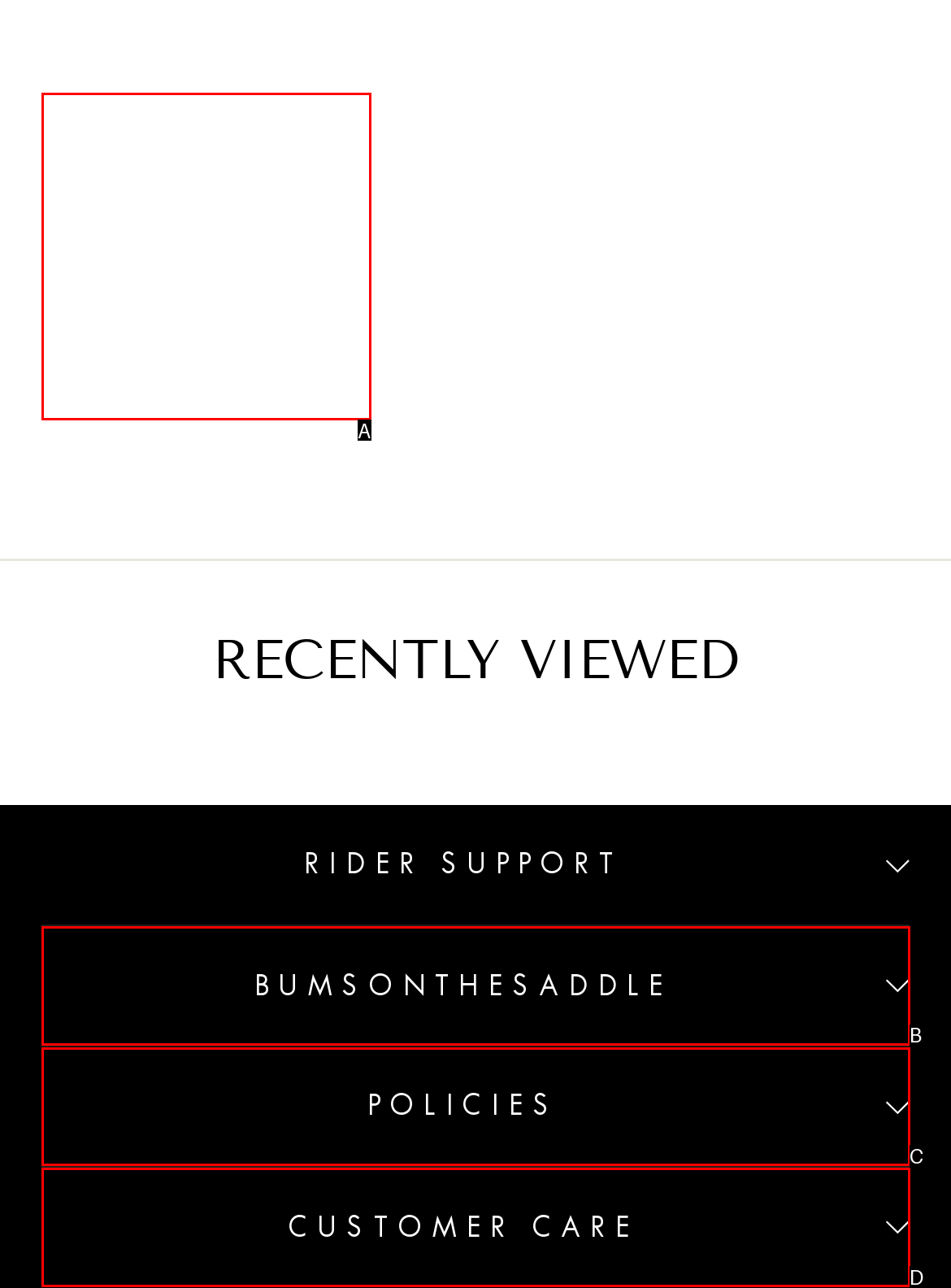Which option is described as follows: BUMSONTHESADDLE
Answer with the letter of the matching option directly.

B